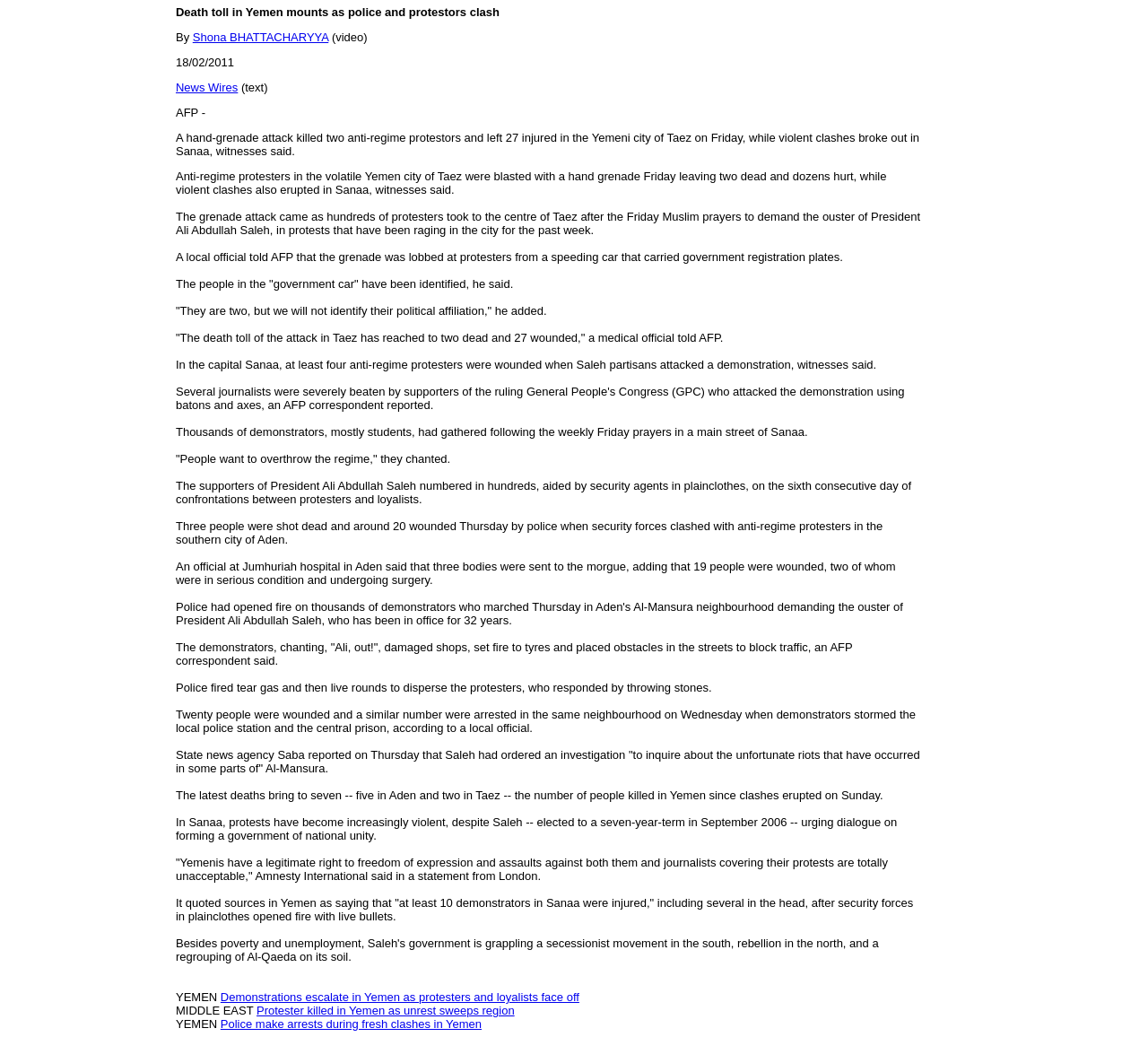Who is the president of Yemen?
Using the information from the image, answer the question thoroughly.

The answer can be found in the article, which mentions 'President Ali Abdullah Saleh' multiple times, indicating that he is the current president of Yemen.